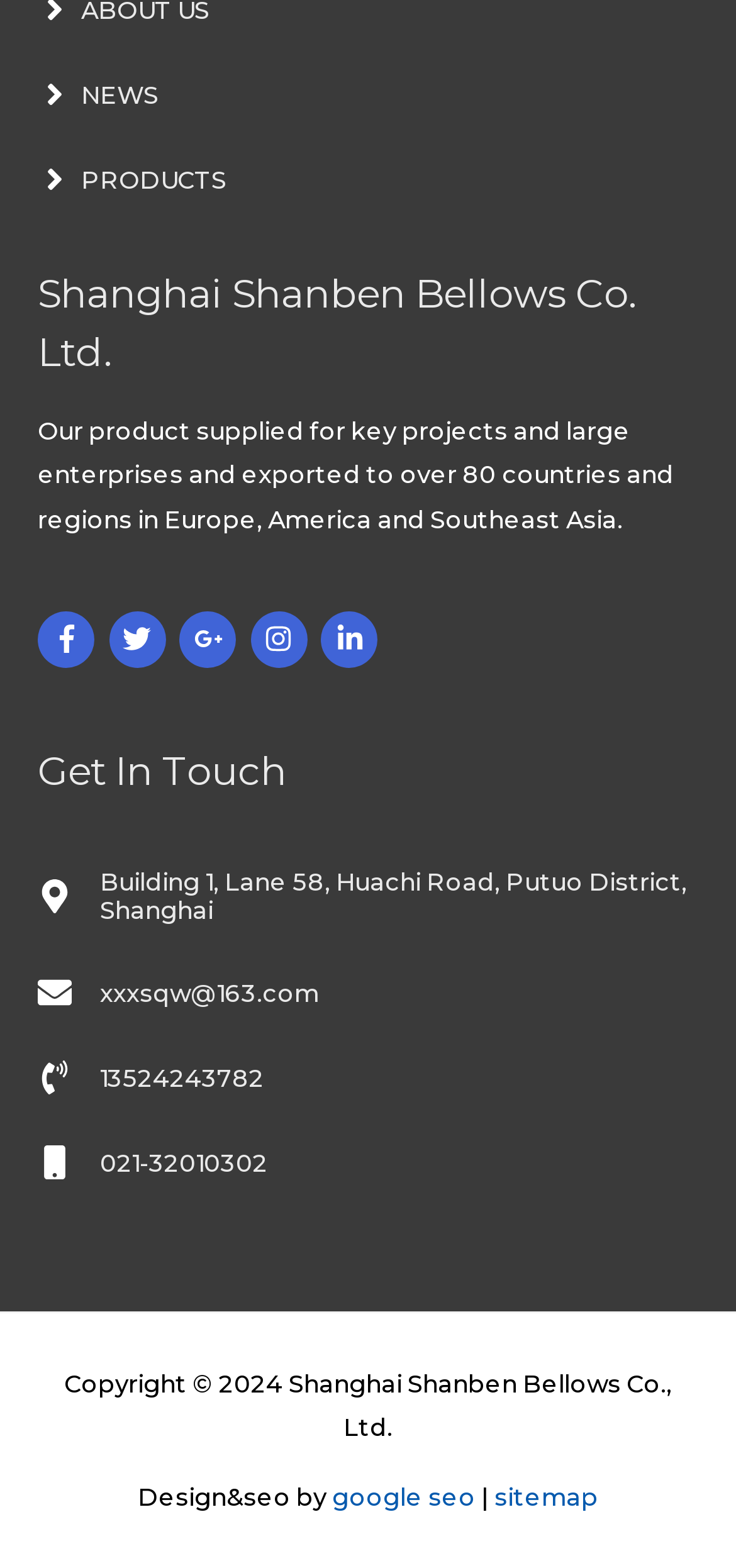From the image, can you give a detailed response to the question below:
What is the copyright year?

I found the copyright year by looking at the static text element with the copyright information, which is located at the bottom of the webpage.